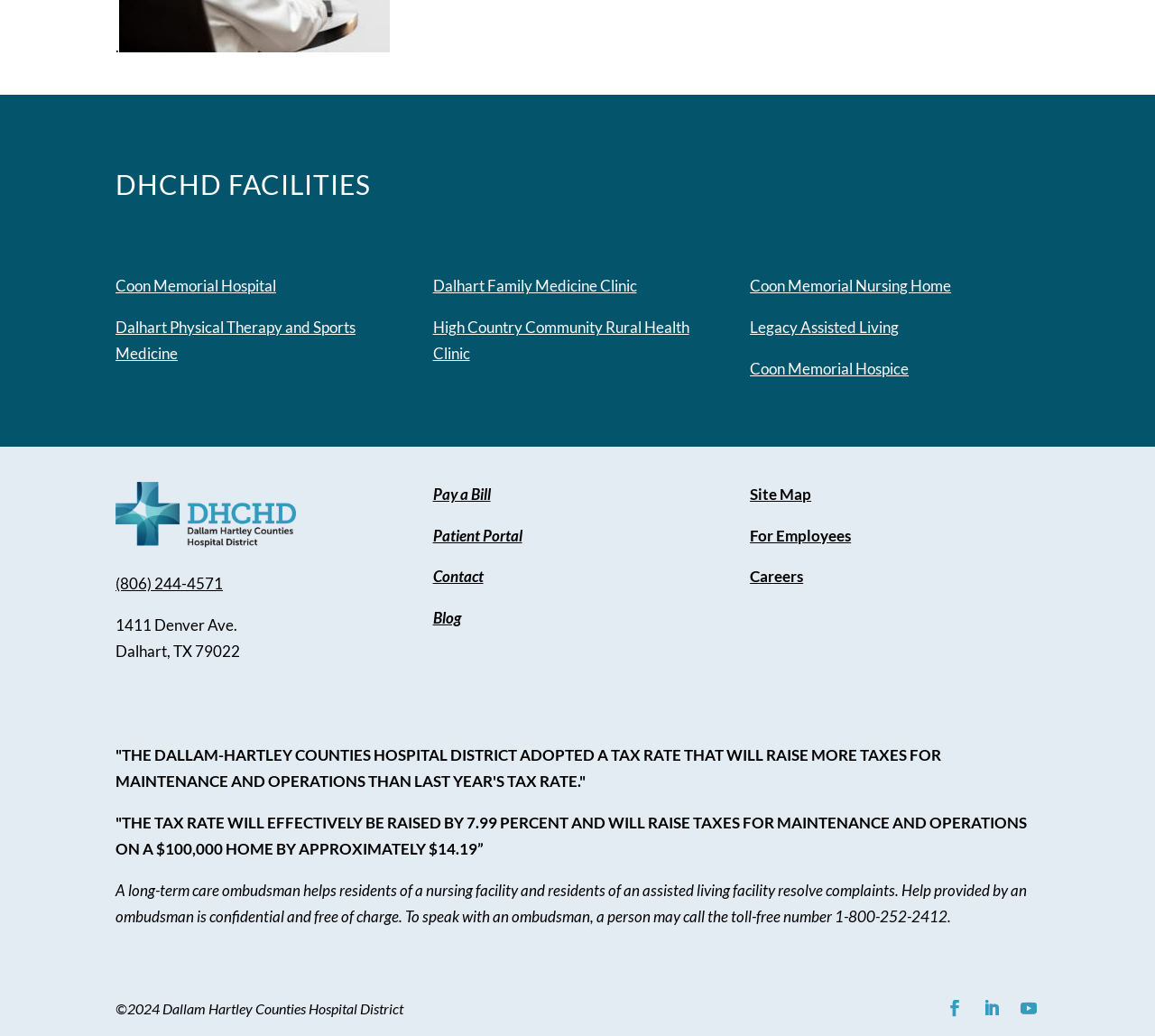Find and provide the bounding box coordinates for the UI element described here: "Contact". The coordinates should be given as four float numbers between 0 and 1: [left, top, right, bottom].

[0.375, 0.547, 0.418, 0.566]